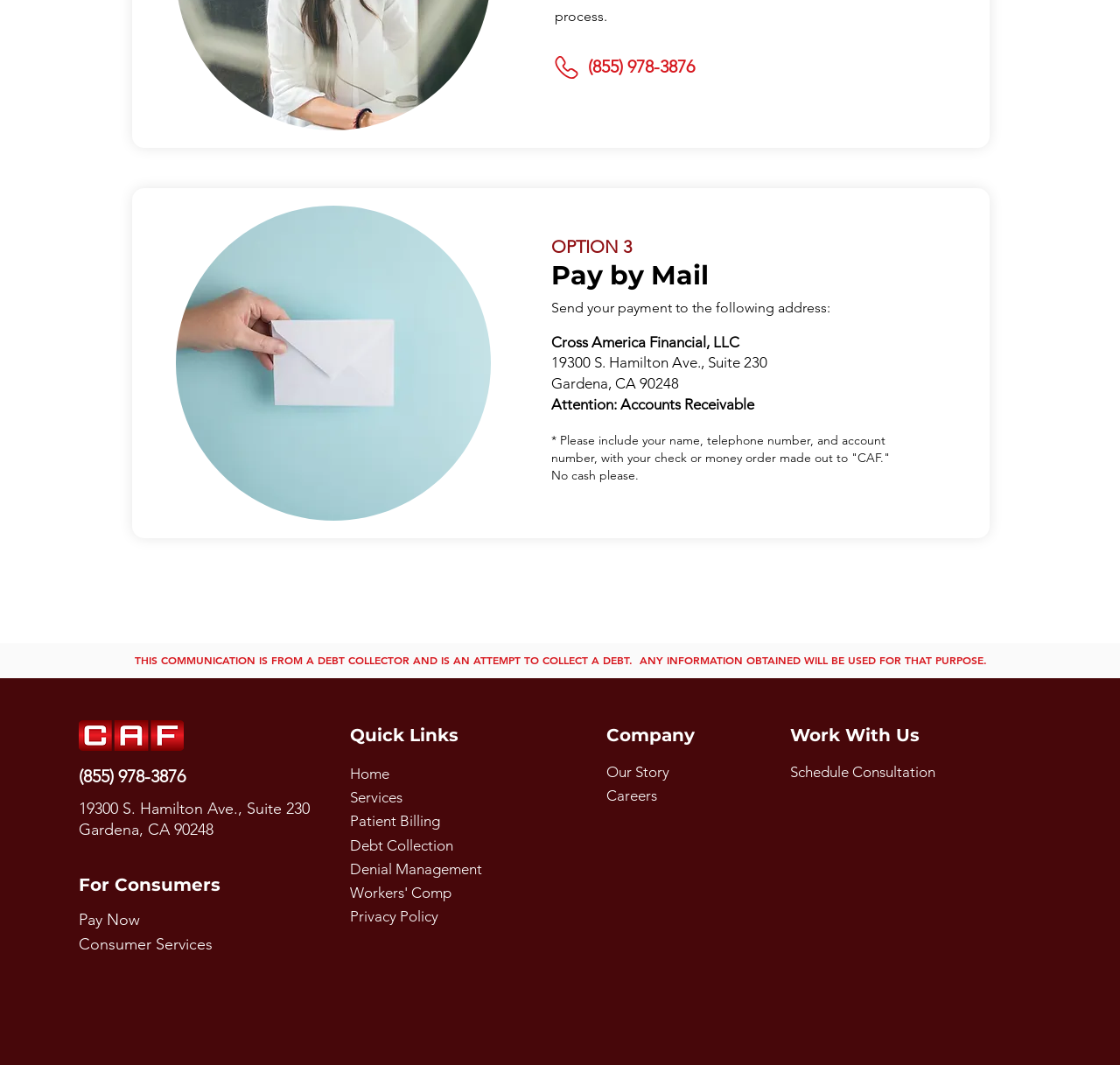What is the address to send payments to?
Please ensure your answer to the question is detailed and covers all necessary aspects.

I found the address by looking at the 'Pay by Mail' section, where it is listed as '19300 S. Hamilton Ave., Suite 230, Gardena, CA 90248'.